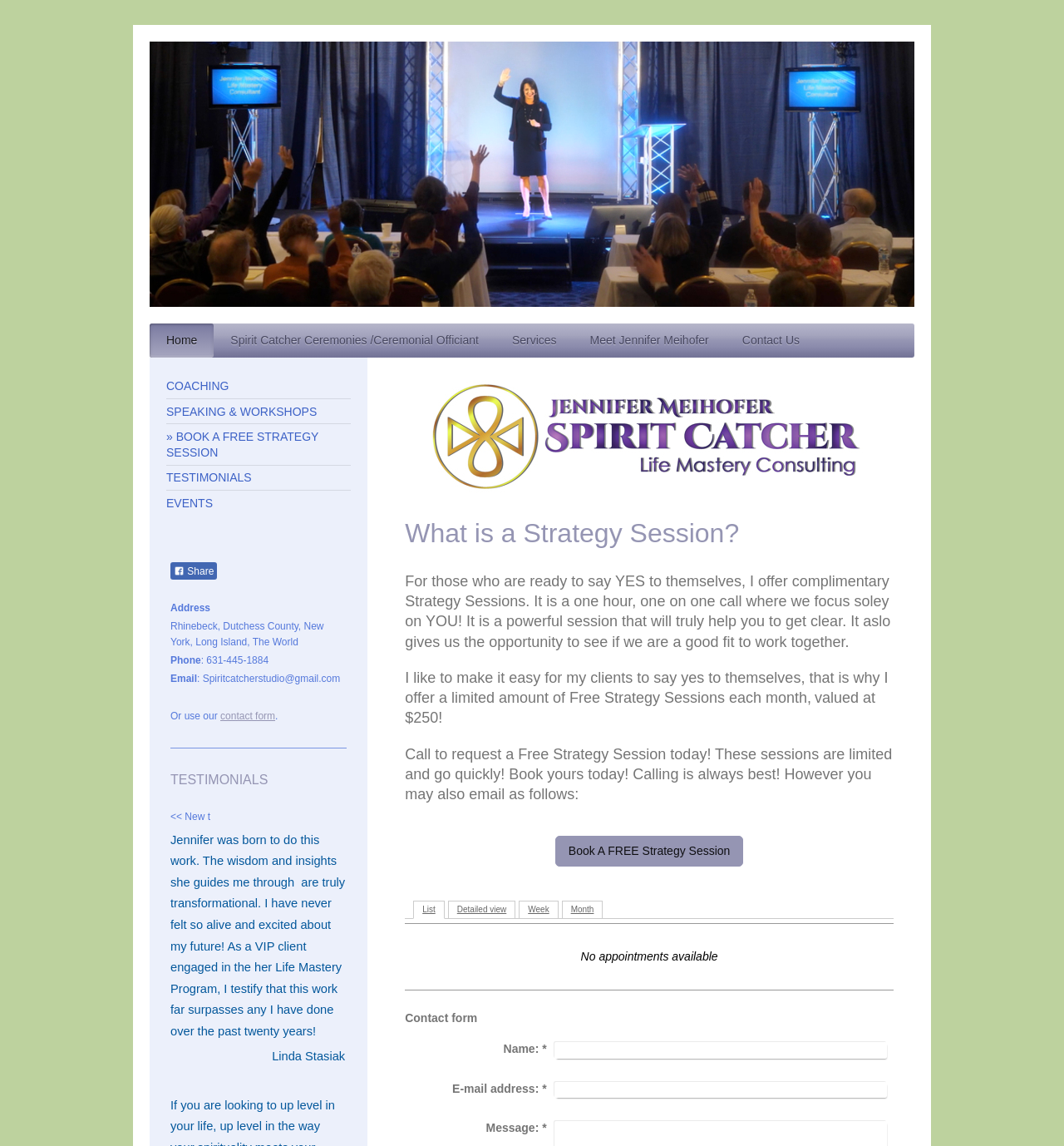Please determine the bounding box of the UI element that matches this description: Home. The coordinates should be given as (top-left x, top-left y, bottom-right x, bottom-right y), with all values between 0 and 1.

[0.141, 0.282, 0.201, 0.312]